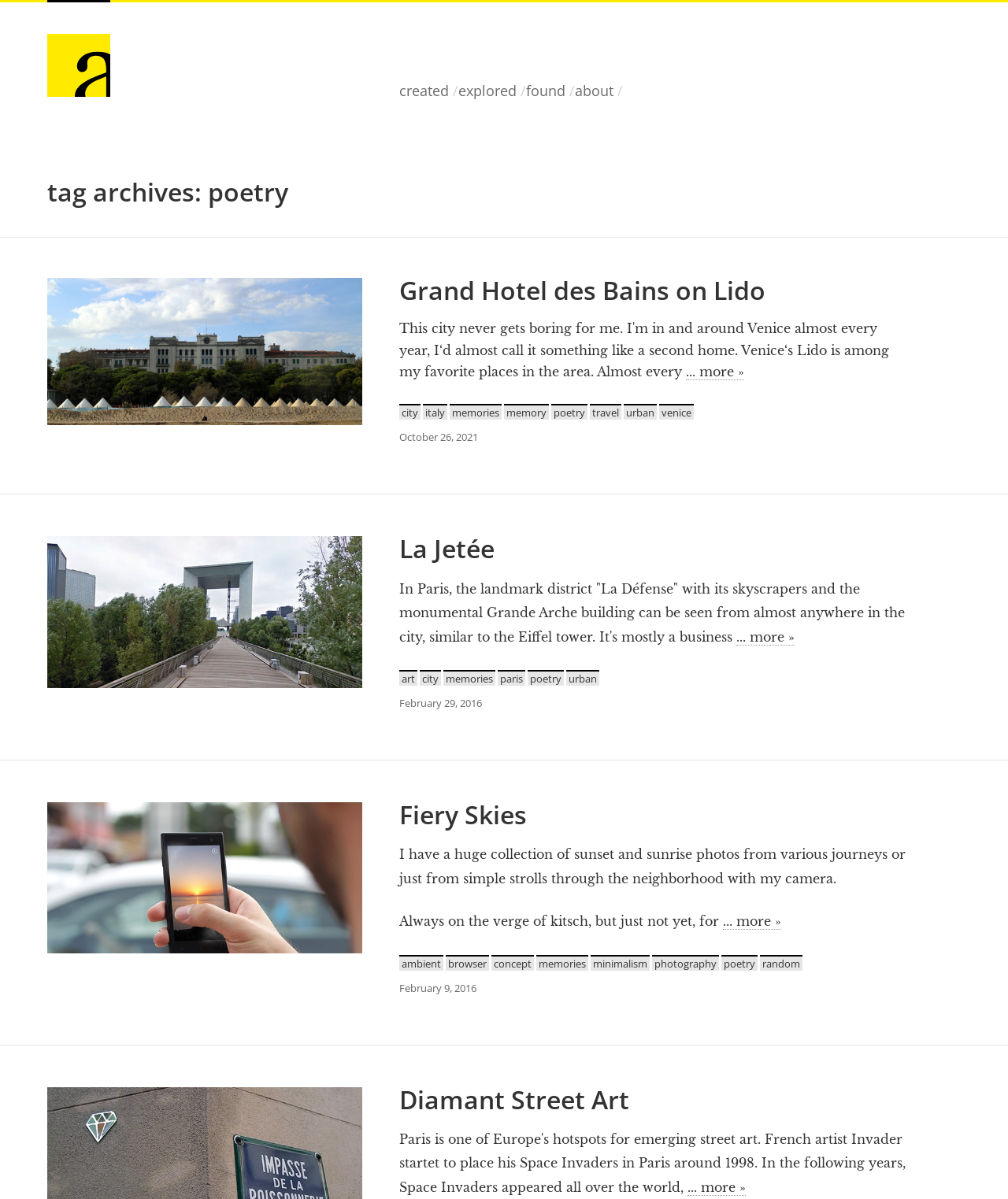What is the purpose of the links at the bottom of each article?
Use the image to give a comprehensive and detailed response to the question.

The links at the bottom of each article appear to be tags or categories related to the content of the article, and they likely allow users to navigate to other articles with similar themes or topics.